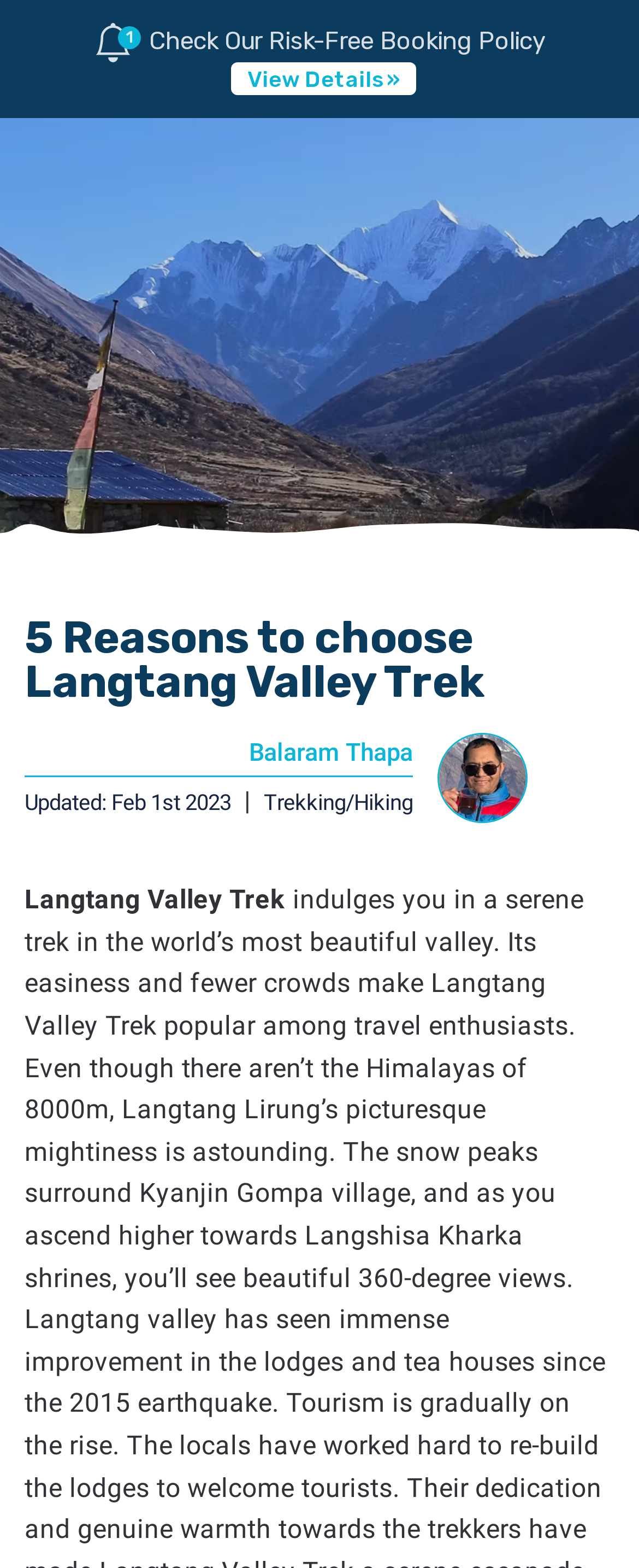Who is the author of the article?
Using the visual information, reply with a single word or short phrase.

Balaram Thapa